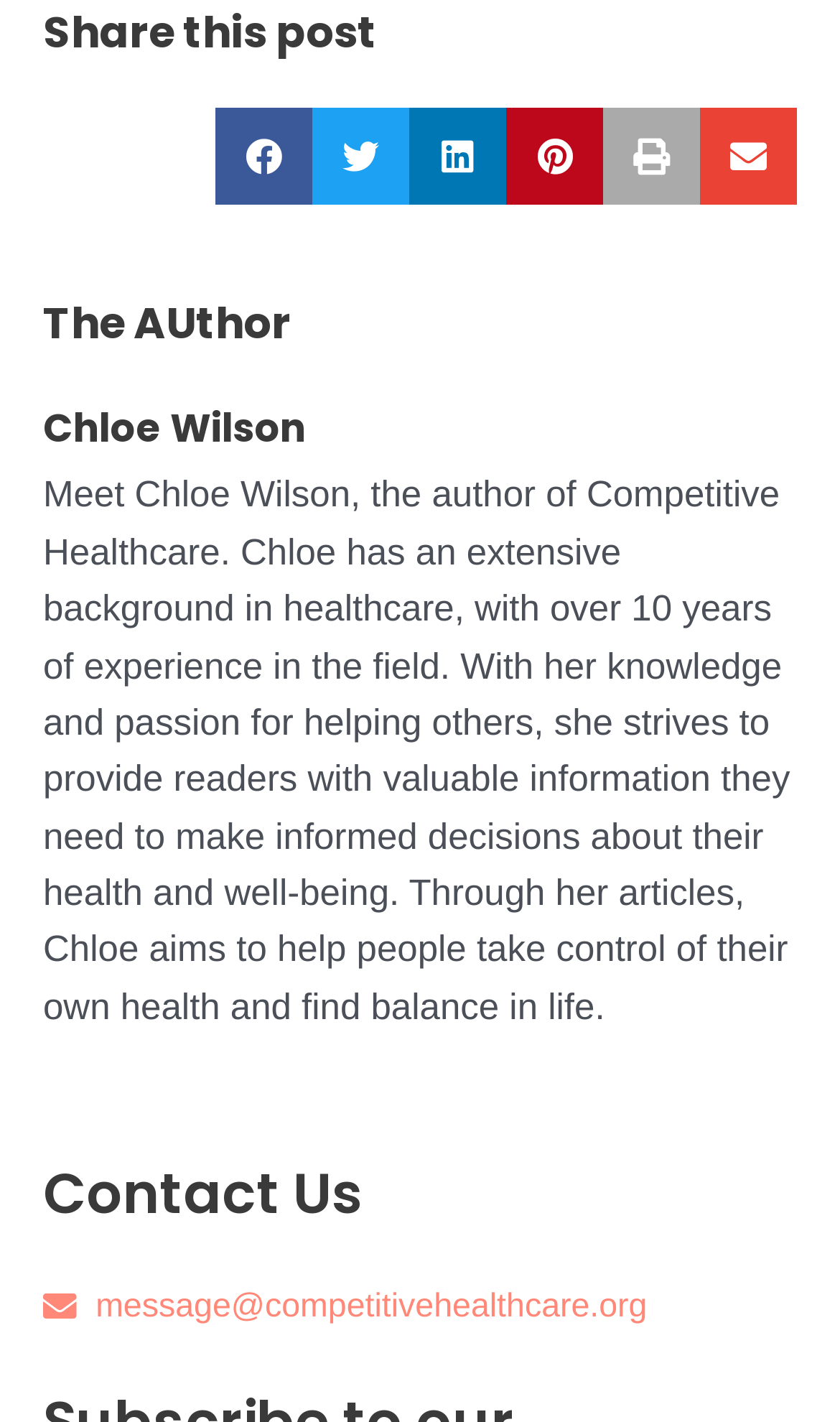Bounding box coordinates are to be given in the format (top-left x, top-left y, bottom-right x, bottom-right y). All values must be floating point numbers between 0 and 1. Provide the bounding box coordinate for the UI element described as: message@competitivehealthcare.org

[0.051, 0.899, 0.949, 0.939]